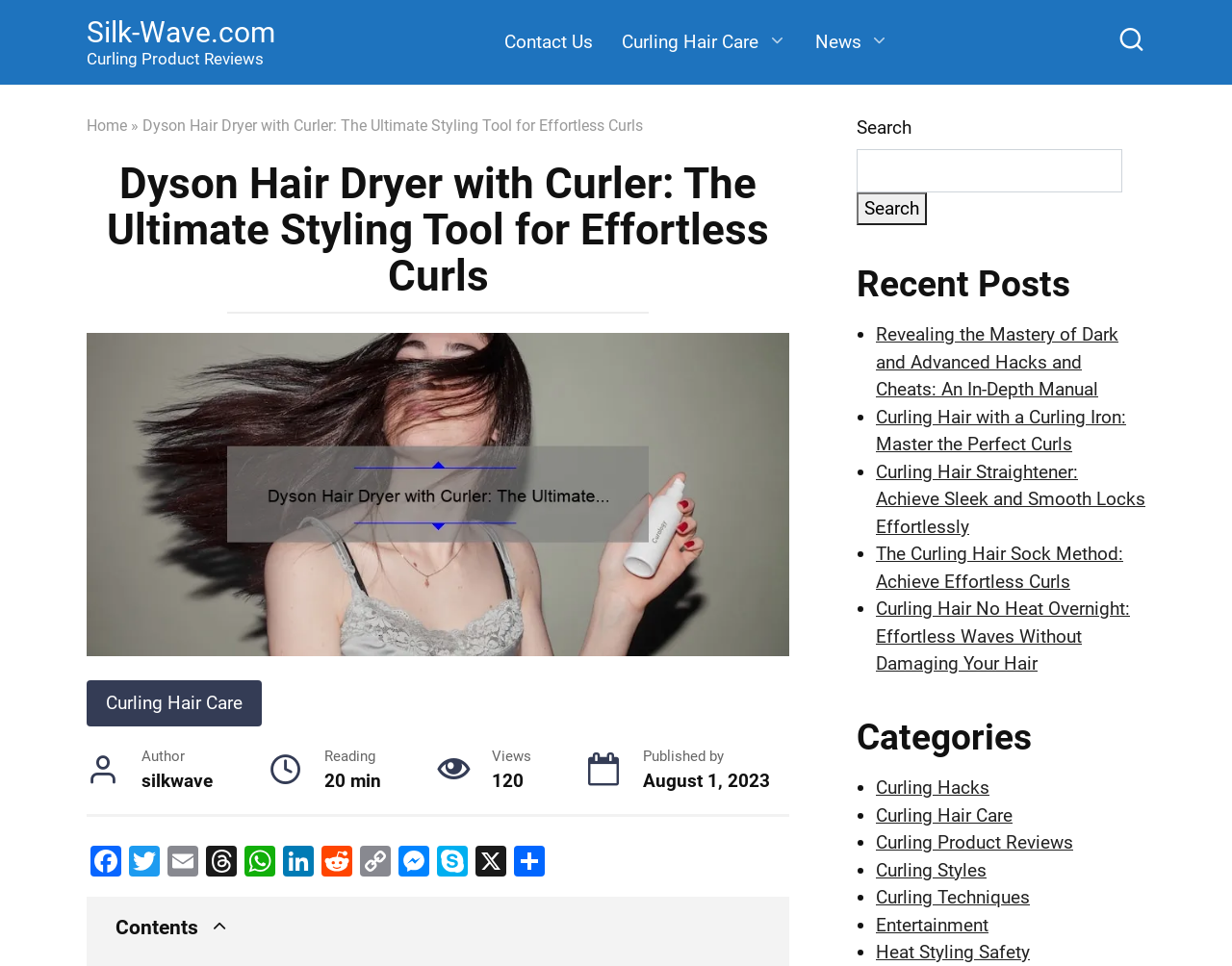Determine the bounding box coordinates for the element that should be clicked to follow this instruction: "Search for something". The coordinates should be given as four float numbers between 0 and 1, in the format [left, top, right, bottom].

[0.695, 0.118, 0.93, 0.233]